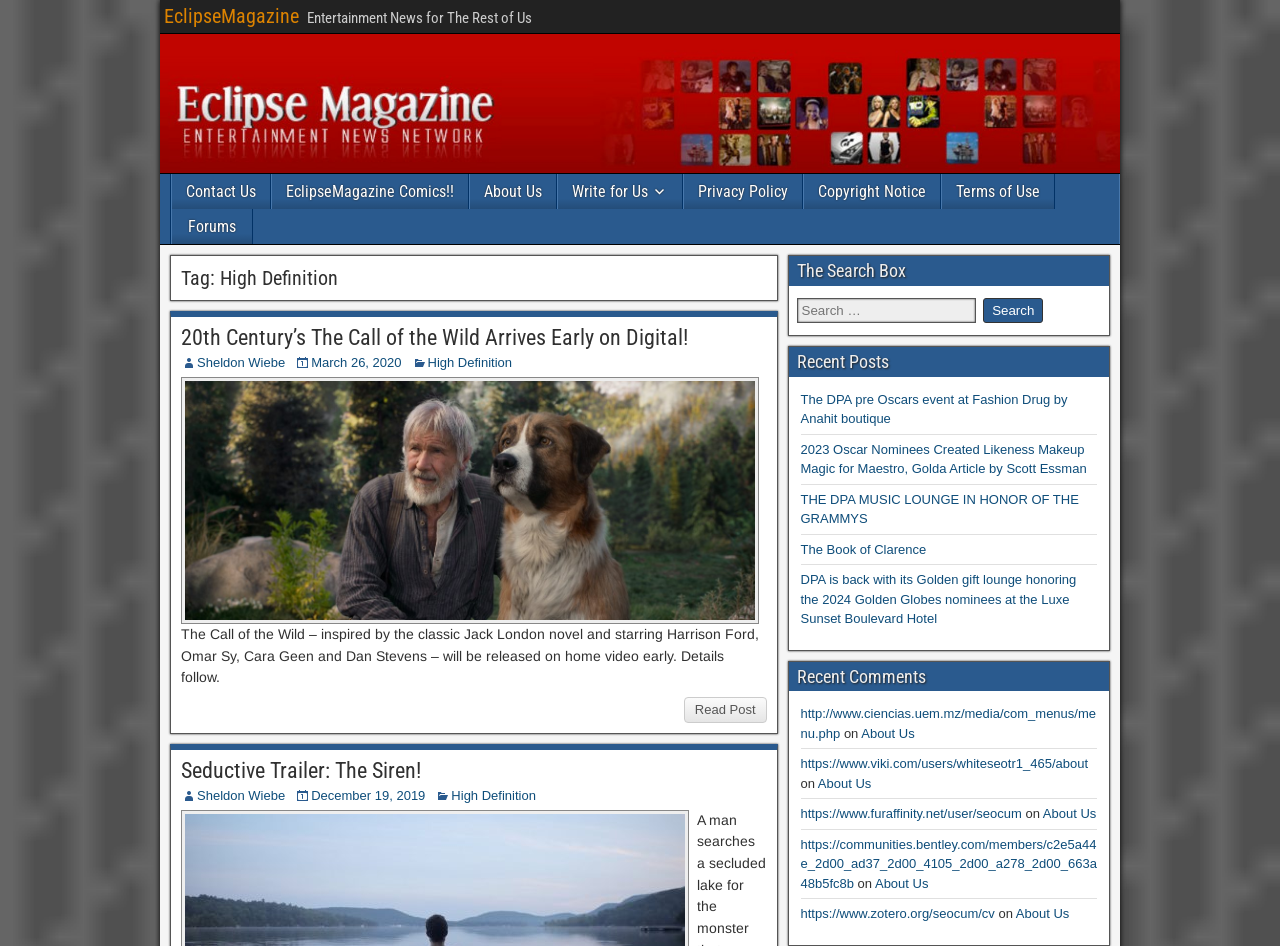Respond to the question below with a concise word or phrase:
What is the name of the author who wrote the article with the heading 'Seductive Trailer: The Siren!'?

Sheldon Wiebe